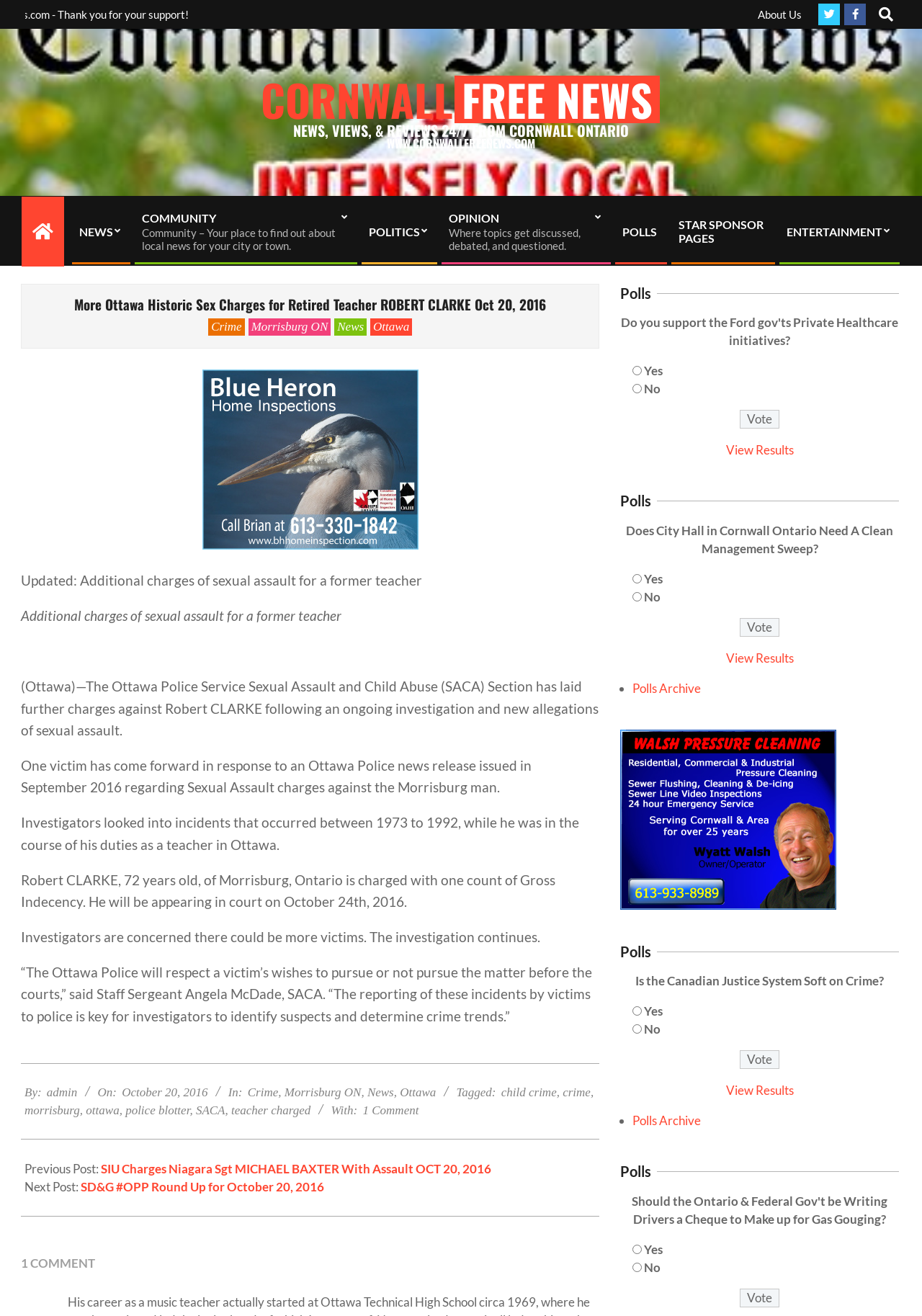Using the provided description: "Star Sponsor Pages", find the bounding box coordinates of the corresponding UI element. The output should be four float numbers between 0 and 1, in the format [left, top, right, bottom].

[0.725, 0.154, 0.841, 0.197]